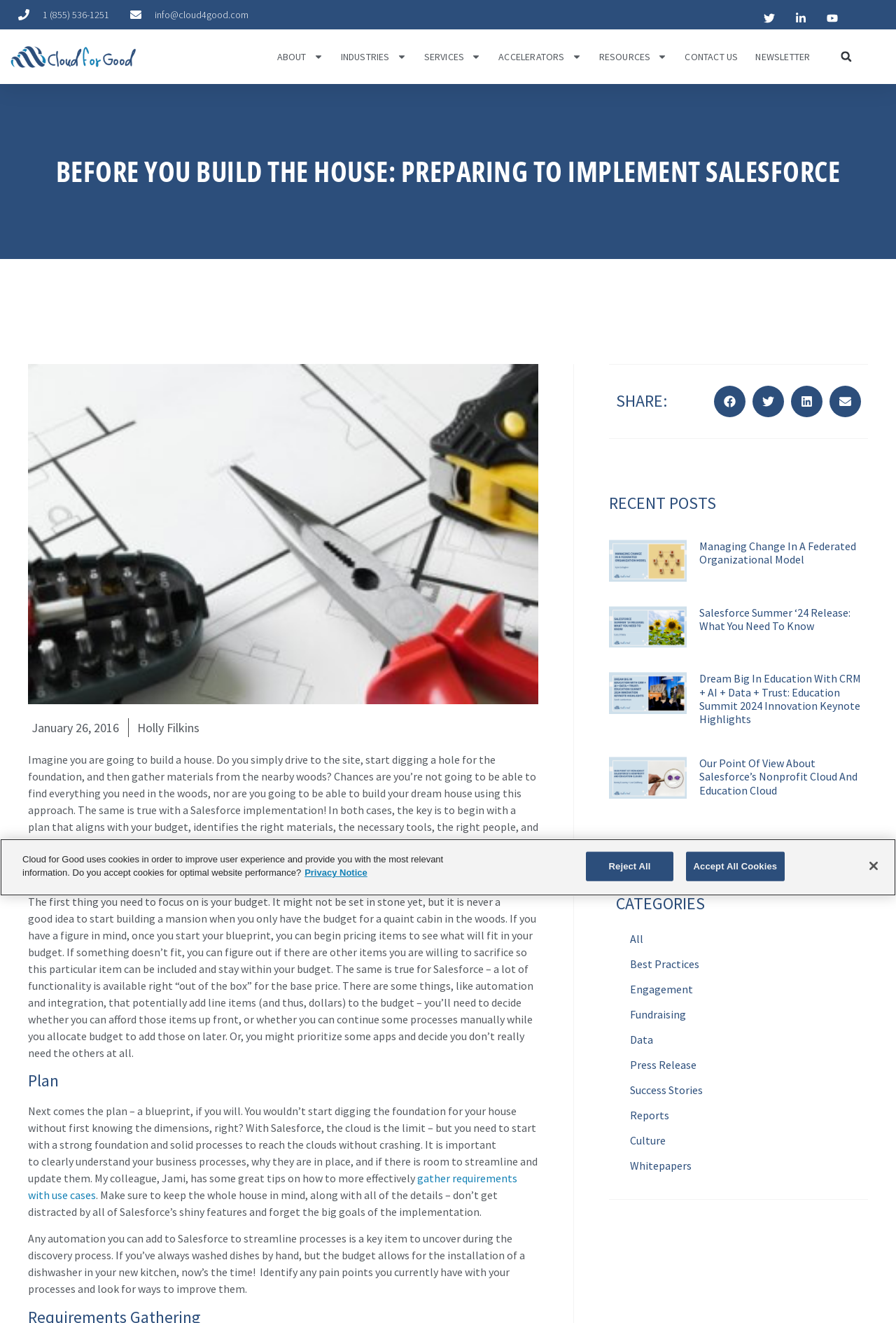What is the company name in the top-left corner?
Please use the image to provide a one-word or short phrase answer.

Cloud for Good